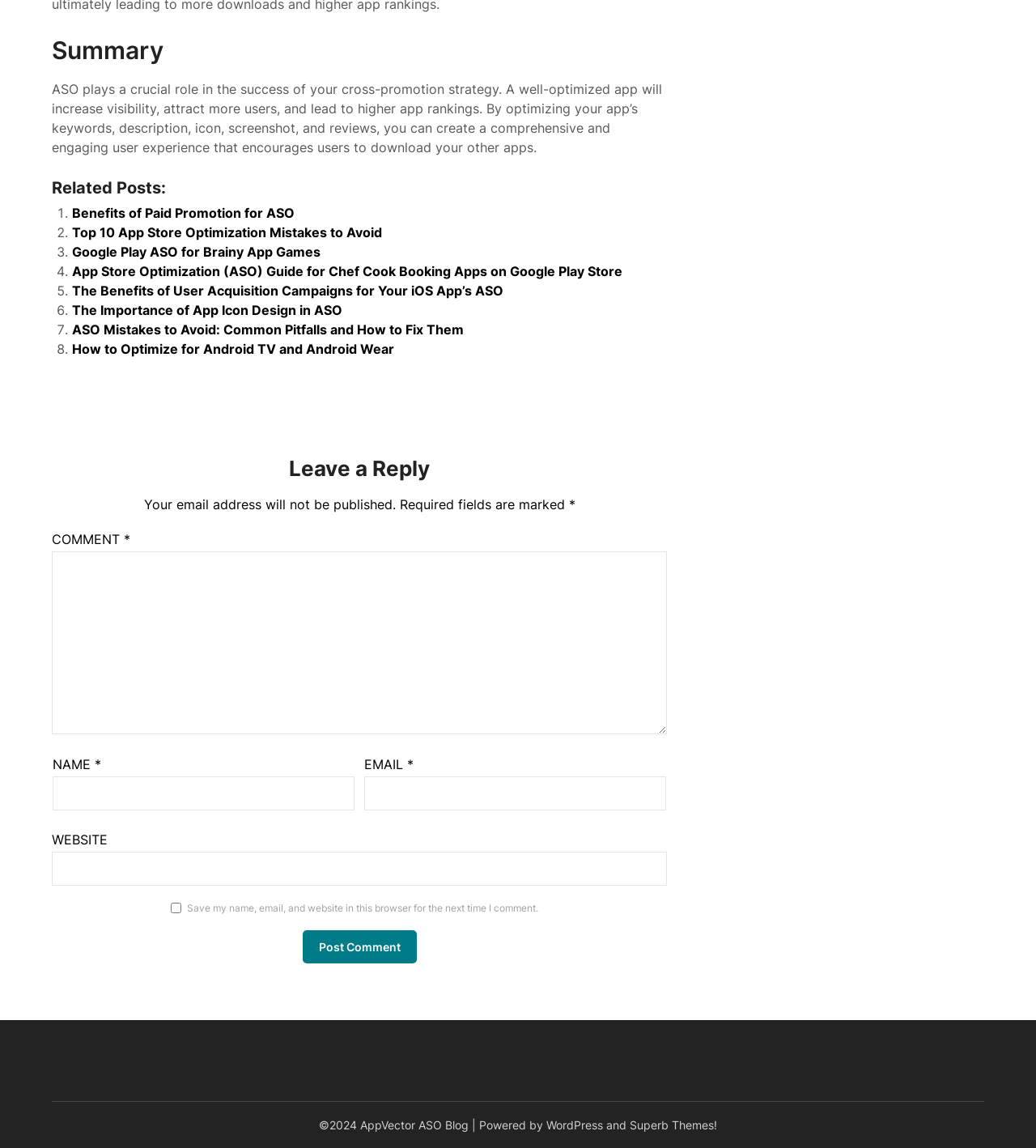Using the information from the screenshot, answer the following question thoroughly:
What is the main topic of the webpage?

The webpage appears to be a blog post about App Store Optimization (ASO) as the heading 'Summary' and the text 'ASO plays a crucial role in the success of your cross-promotion strategy...' suggest that the main topic of the webpage is ASO.